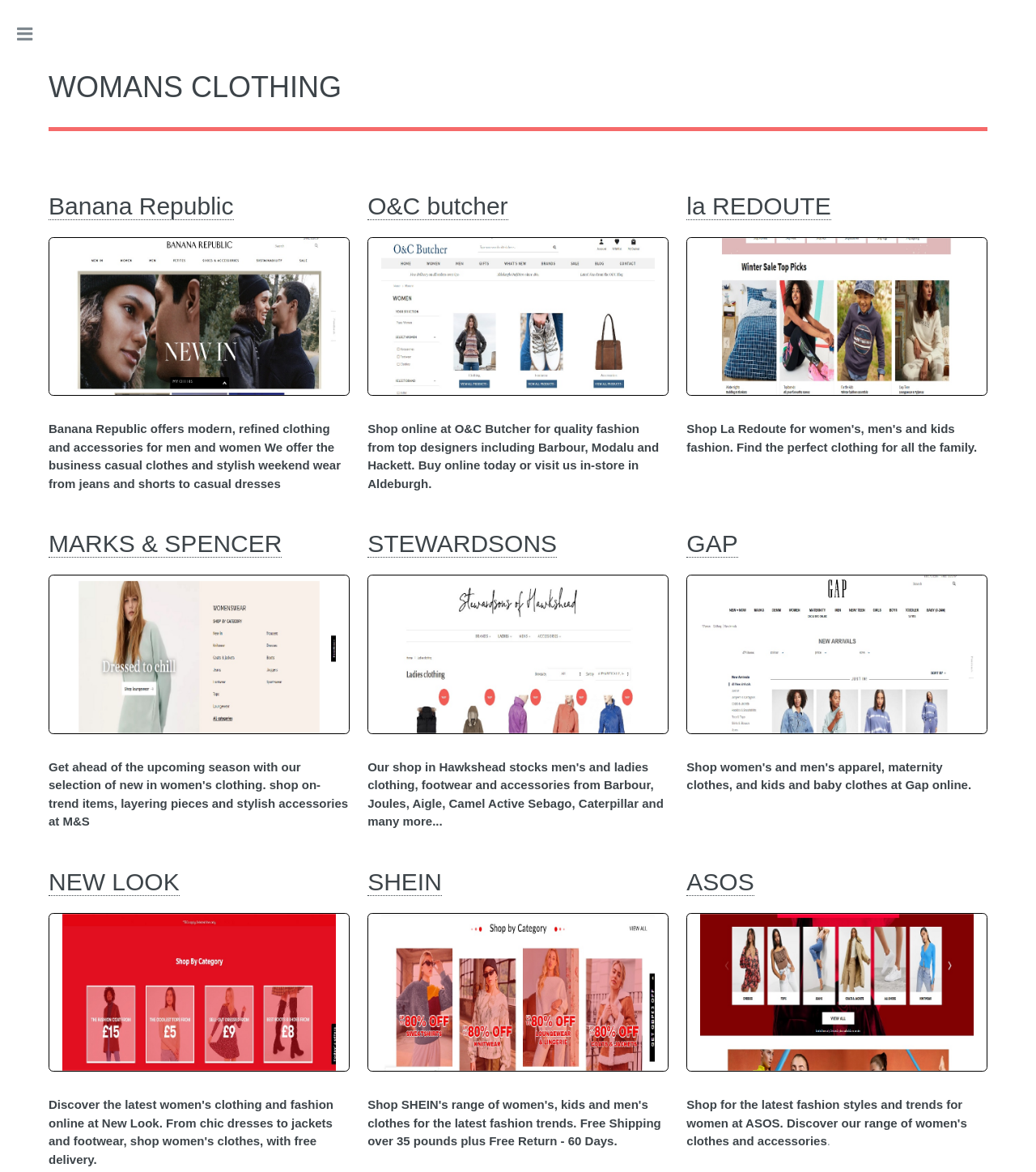Specify the bounding box coordinates of the element's area that should be clicked to execute the given instruction: "Click WOMANS CLOTHING". The coordinates should be four float numbers between 0 and 1, i.e., [left, top, right, bottom].

[0.047, 0.052, 0.953, 0.098]